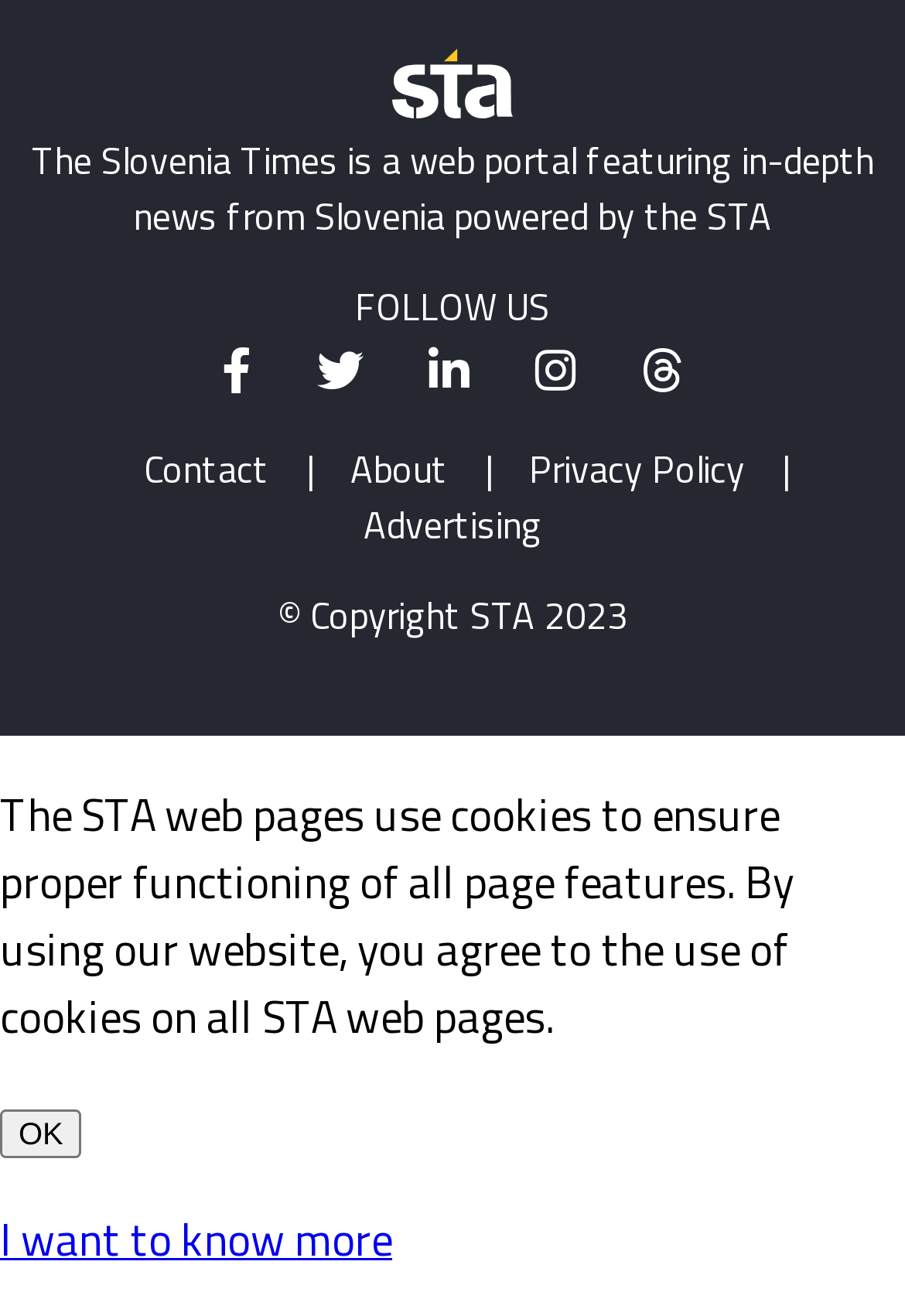Please identify the bounding box coordinates of the area that needs to be clicked to fulfill the following instruction: "Click the STA logo."

[0.433, 0.037, 0.567, 0.089]